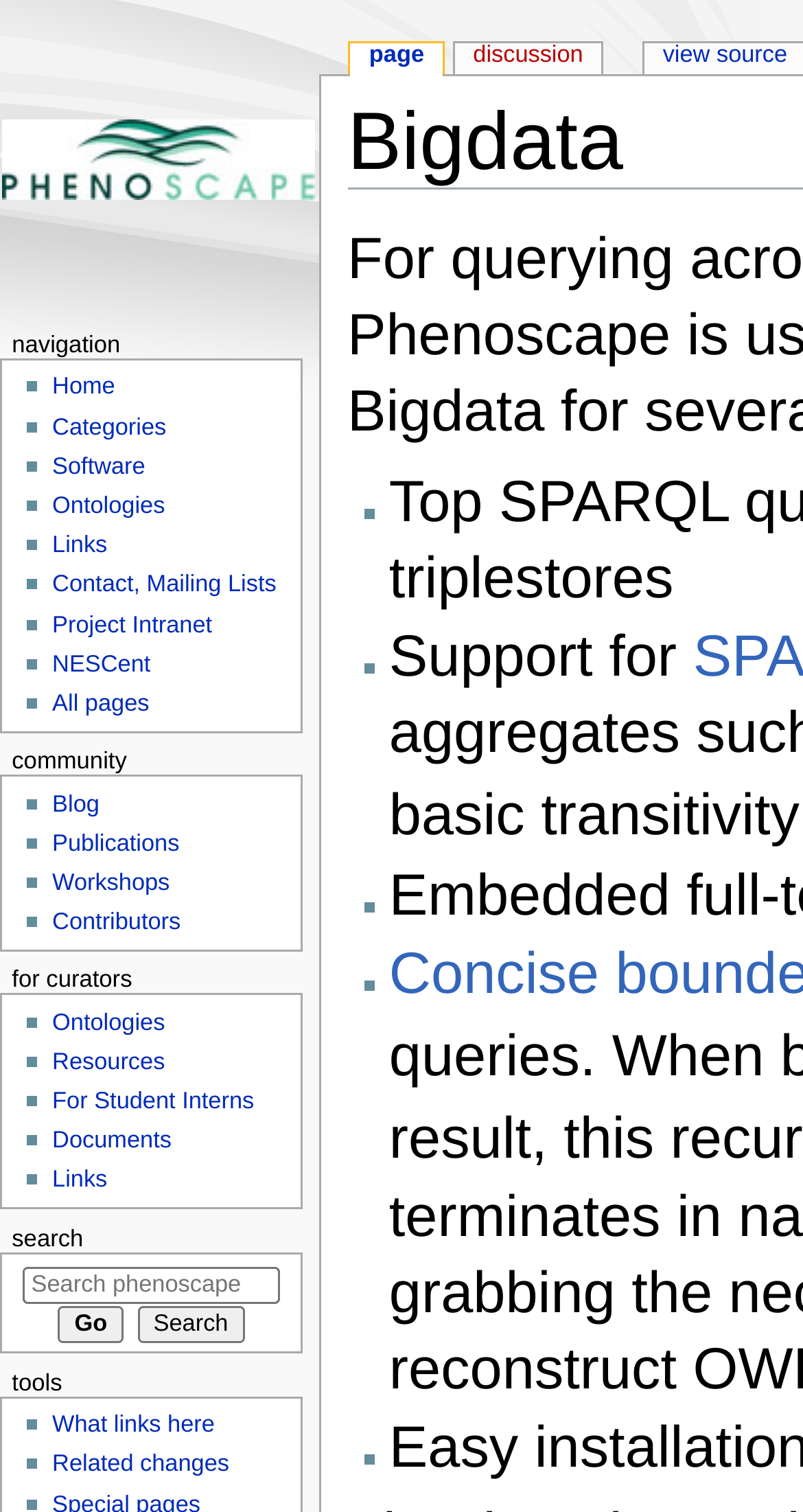Highlight the bounding box coordinates of the region I should click on to meet the following instruction: "Check the links".

[0.065, 0.353, 0.134, 0.369]